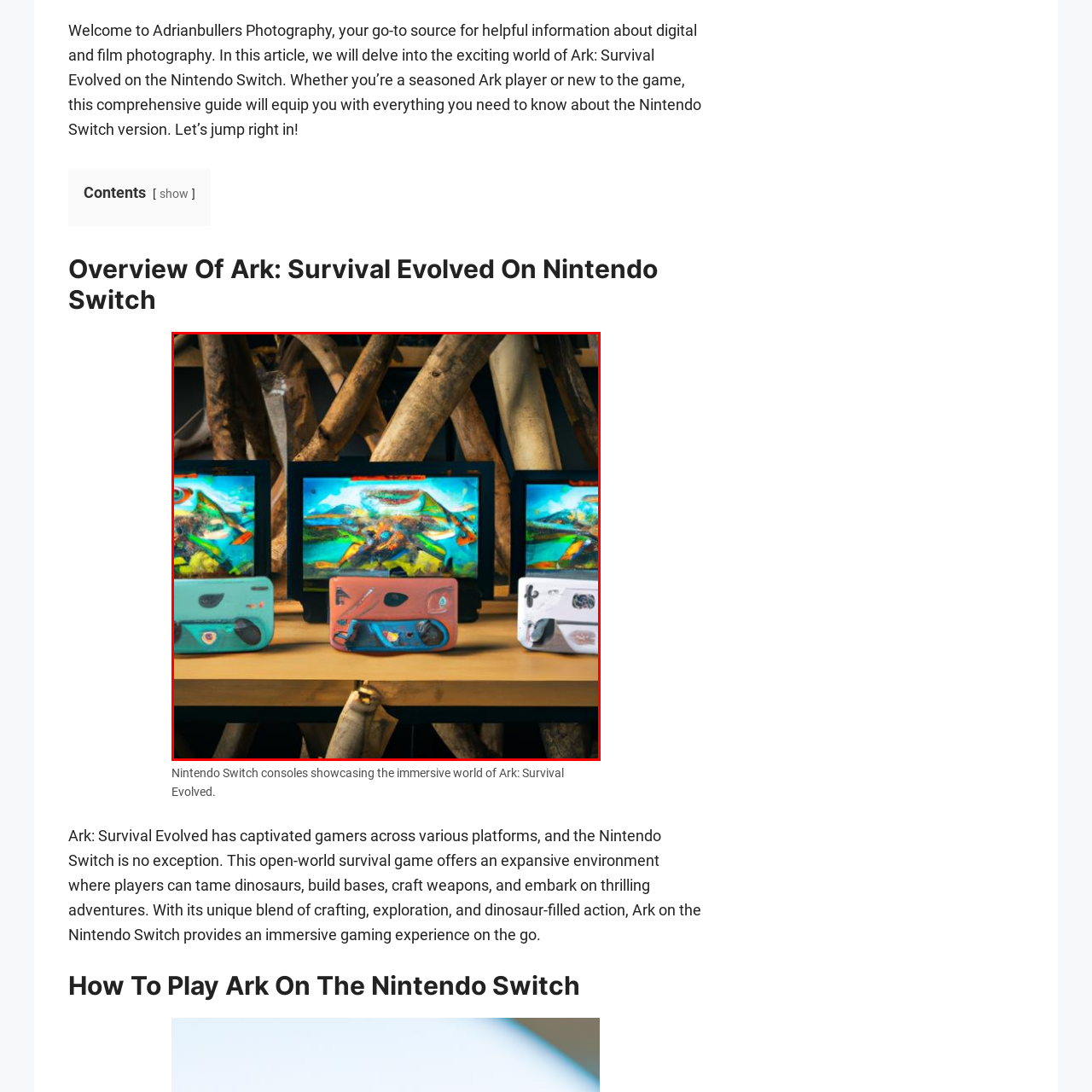Give an in-depth description of the image highlighted with the red boundary.

The image showcases an artistic display featuring three Nintendo Switch consoles, each adorned with vibrant and eye-catching designs that reflect the immersive world of "Ark: Survival Evolved." The consoles are positioned on a wooden surface, complemented by a backdrop of natural materials, adding an earthy aesthetic. Each screen displays colorful graphics from the game, emphasizing the dynamic environments and thrilling gameplay elements that appeal to both new and veteran players. This visual highlights the unique blend of adventure and creativity that characterizes "Ark: Survival Evolved," making it a popular choice for gamers on the go.